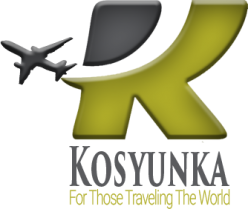Using the information in the image, could you please answer the following question in detail:
What is the shape accompanying the stylized letter 'K' in the logo?

The caption describes the logo as having a stylized letter 'K' complemented by a sleek gray airplane silhouette, indicating a focus on travel and logistics, which implies that the shape accompanying the stylized letter 'K' is an airplane silhouette.